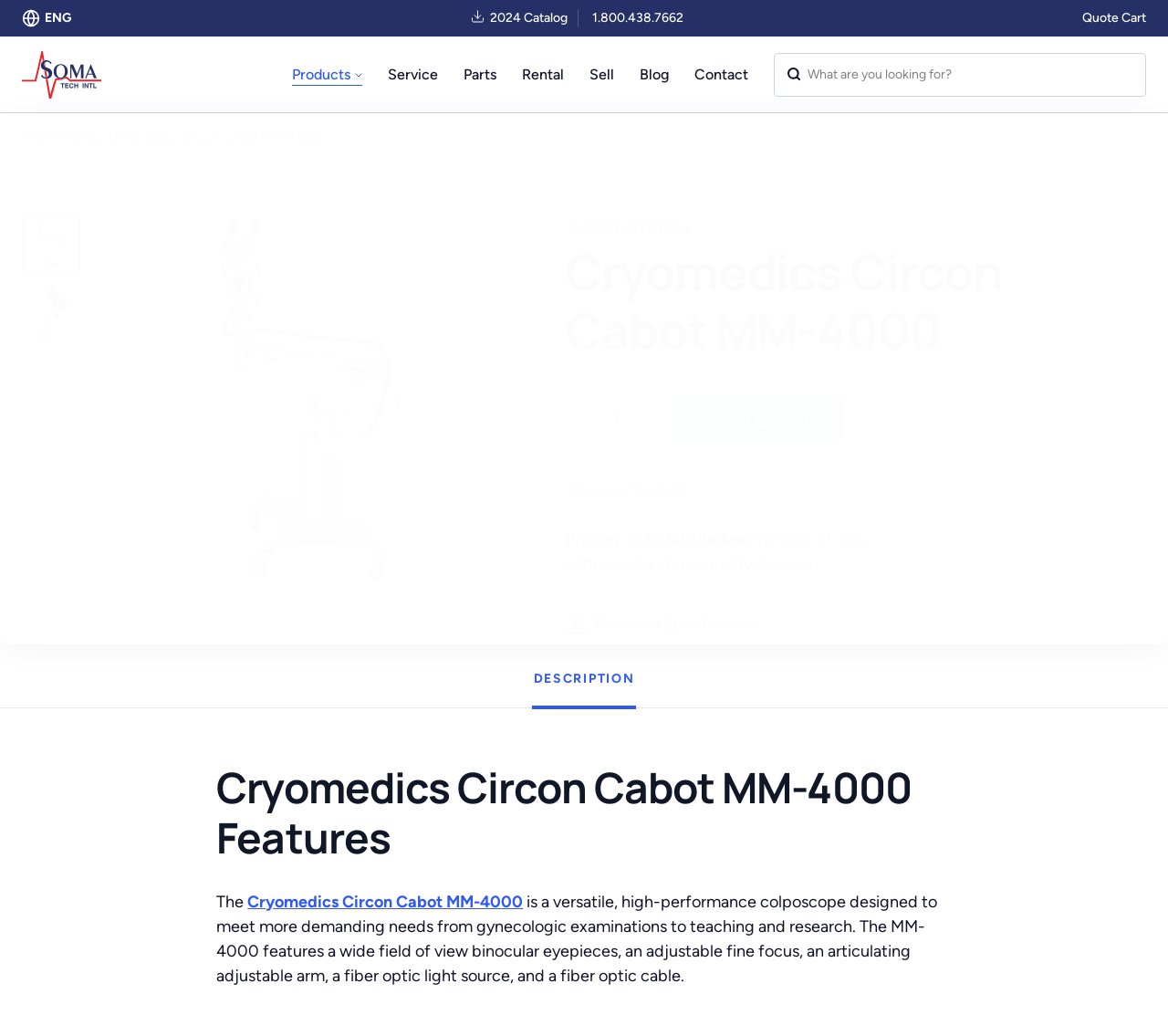Identify the bounding box coordinates of the region I need to click to complete this instruction: "Click on the 'Quote Cart' link".

[0.927, 0.009, 0.981, 0.026]